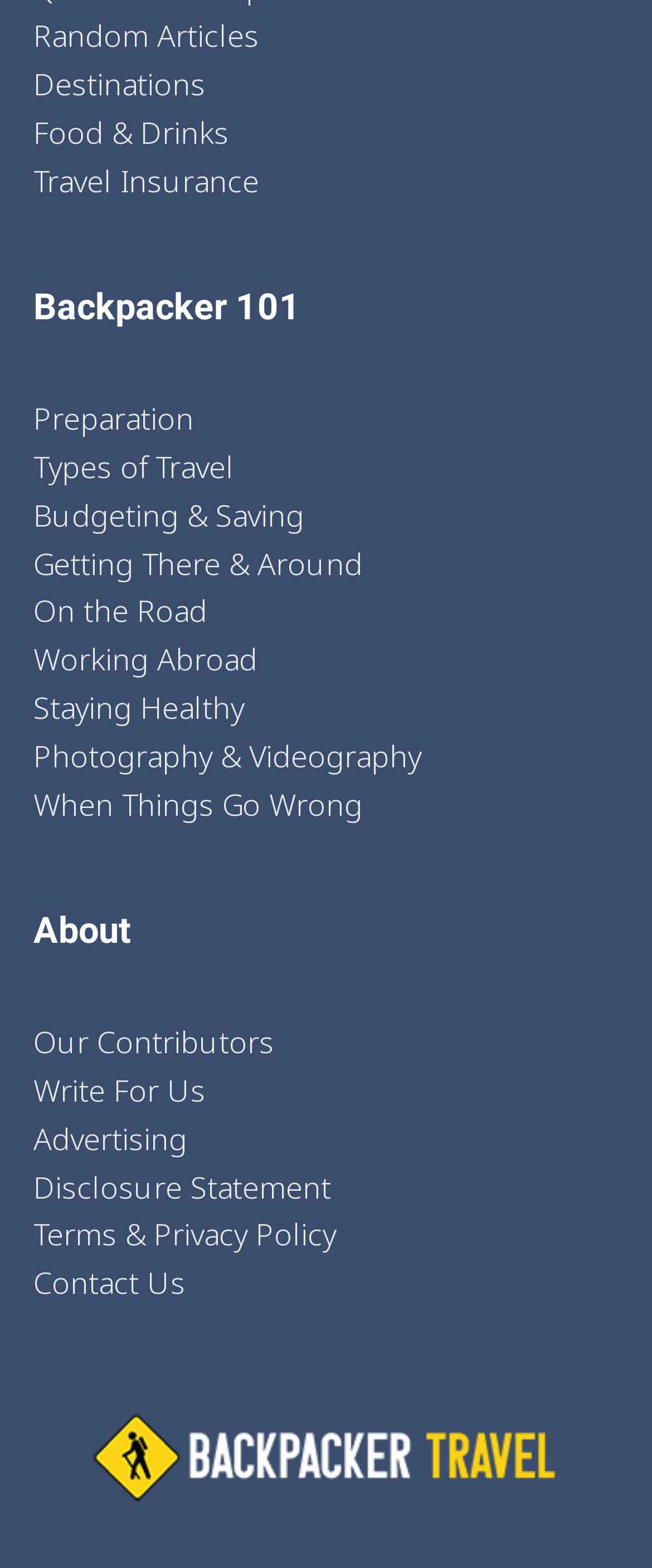Show me the bounding box coordinates of the clickable region to achieve the task as per the instruction: "View About page".

[0.051, 0.581, 0.2, 0.607]